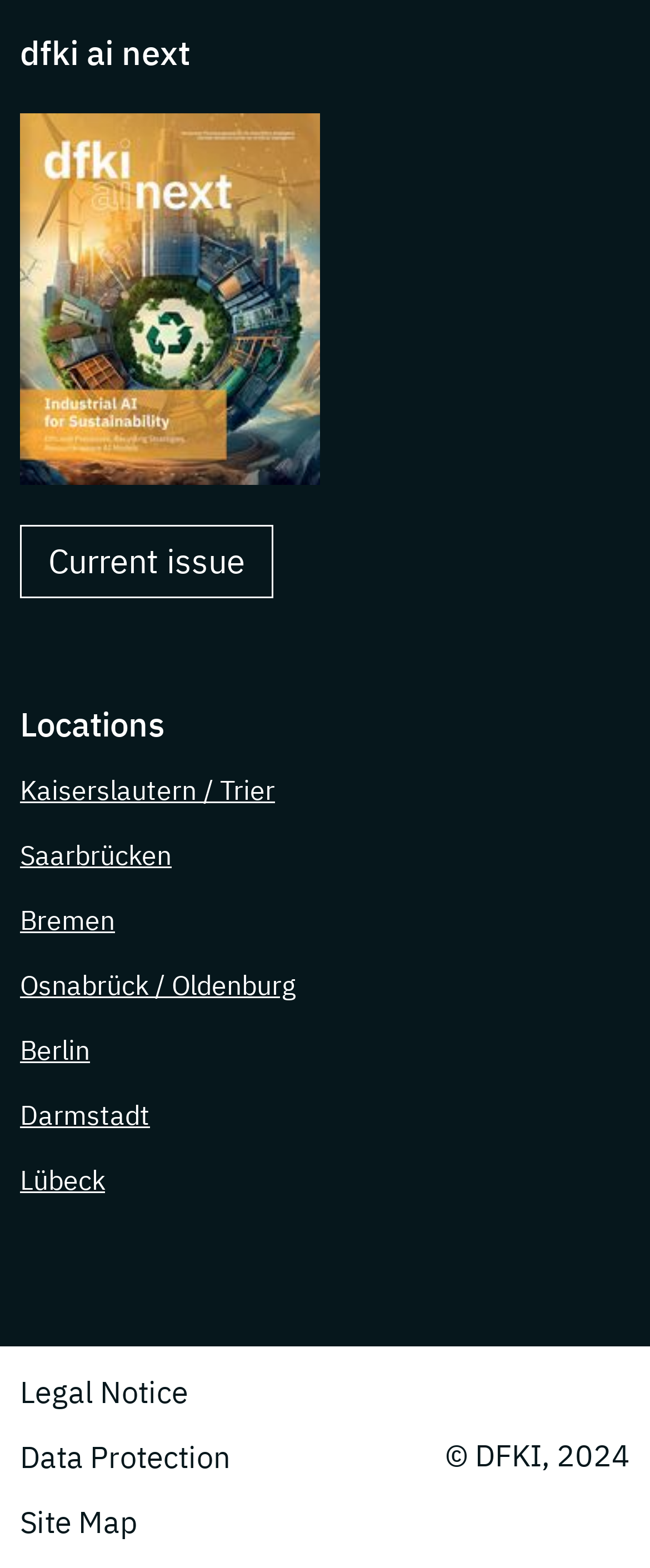Please find the bounding box coordinates of the element that needs to be clicked to perform the following instruction: "Read legal notice". The bounding box coordinates should be four float numbers between 0 and 1, represented as [left, top, right, bottom].

[0.031, 0.868, 0.354, 0.909]